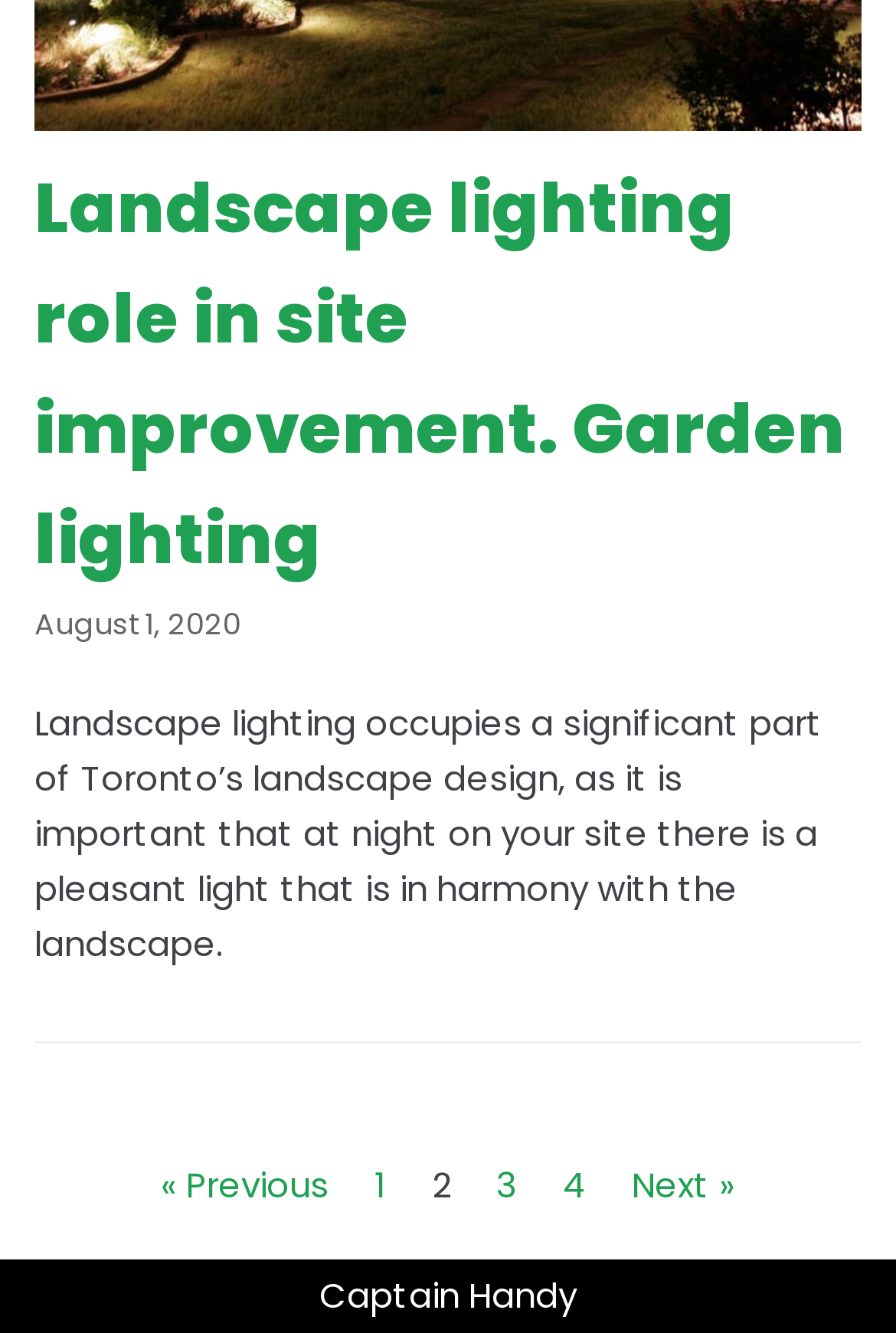Provide the bounding box coordinates of the HTML element this sentence describes: "3". The bounding box coordinates consist of four float numbers between 0 and 1, i.e., [left, top, right, bottom].

[0.554, 0.869, 0.577, 0.91]